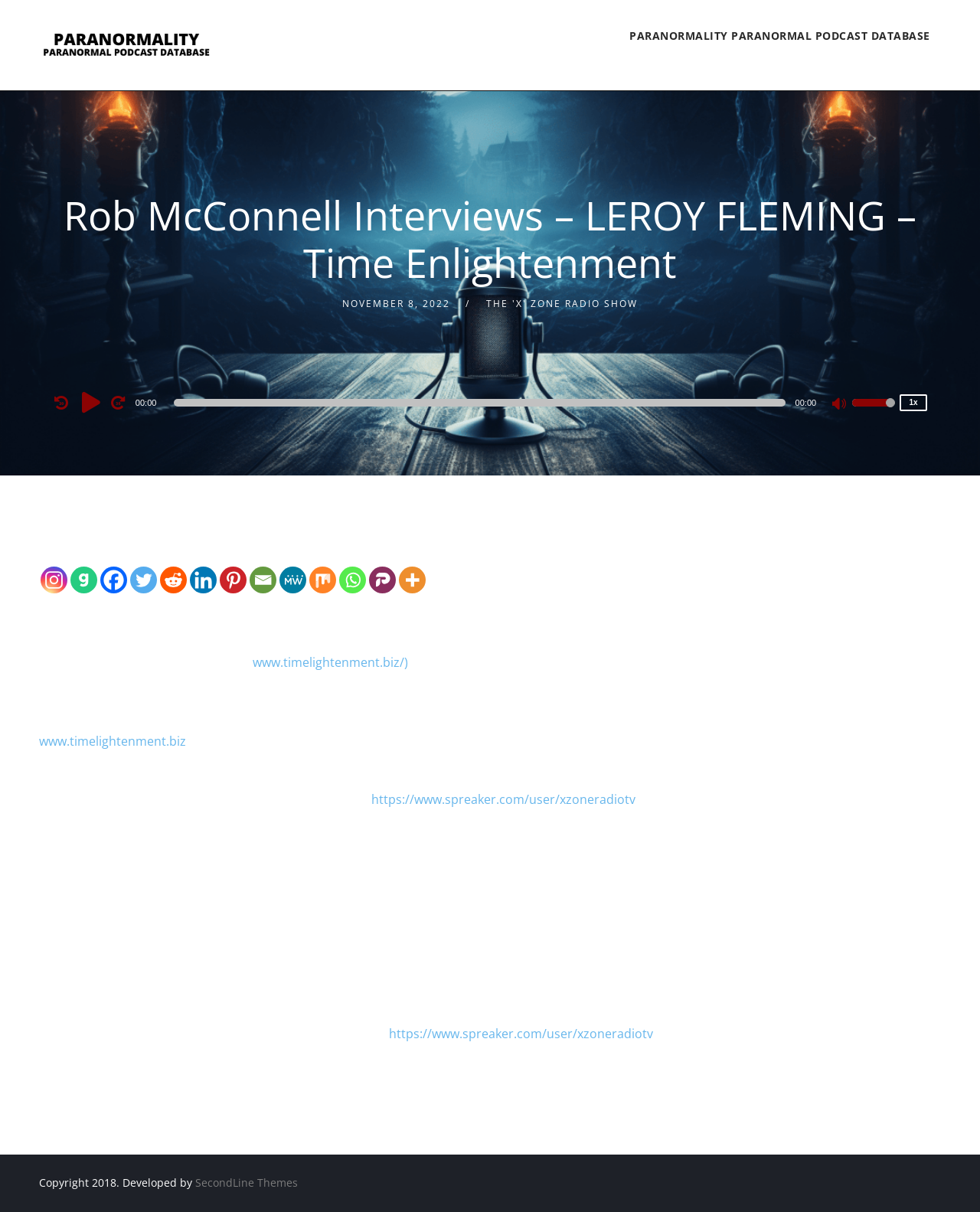Find and indicate the bounding box coordinates of the region you should select to follow the given instruction: "Visit Paranormality Radio".

[0.04, 0.0, 0.218, 0.075]